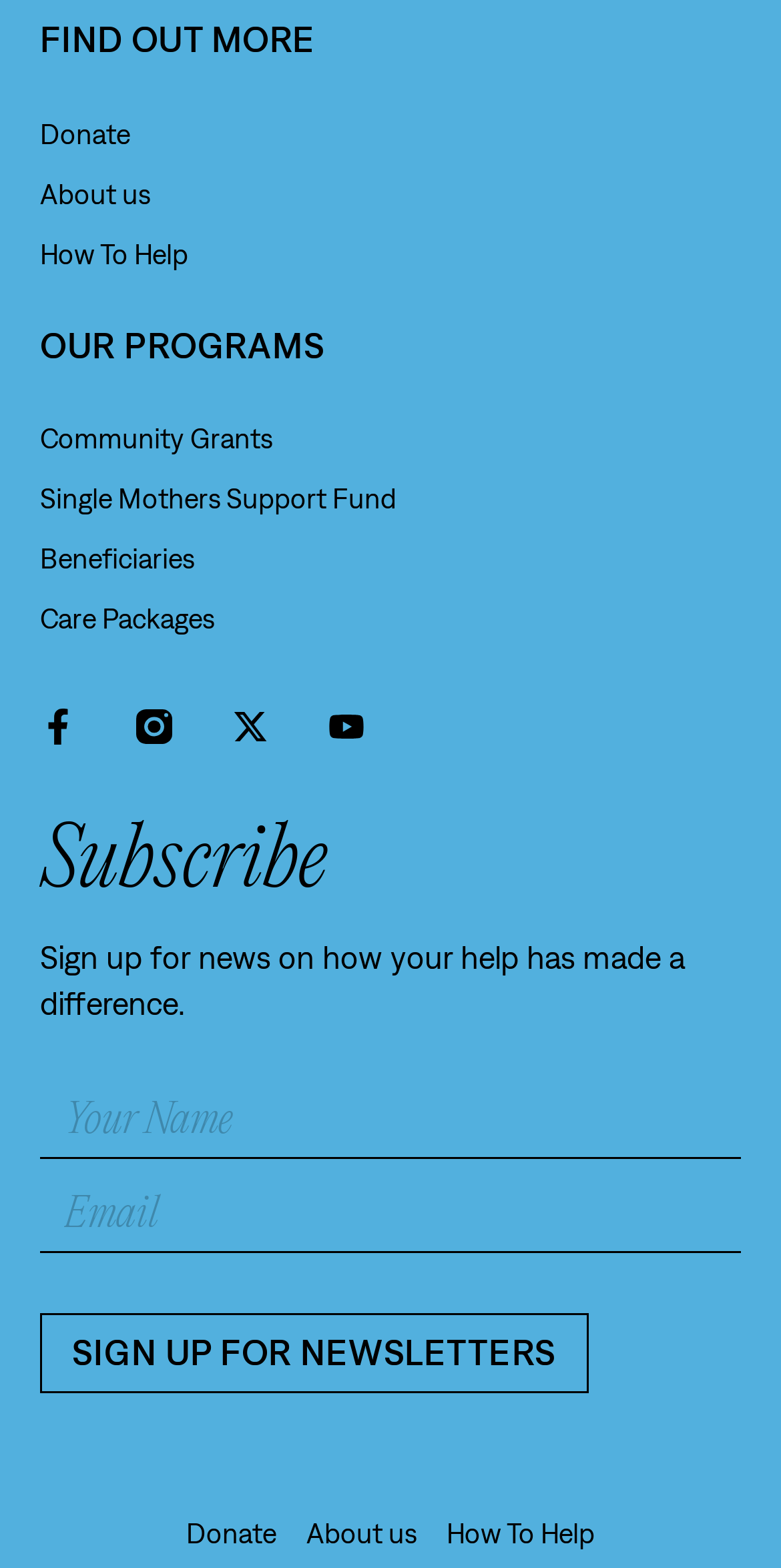Find the bounding box coordinates of the element to click in order to complete this instruction: "Enter your email". The bounding box coordinates must be four float numbers between 0 and 1, denoted as [left, top, right, bottom].

[0.051, 0.751, 0.949, 0.799]